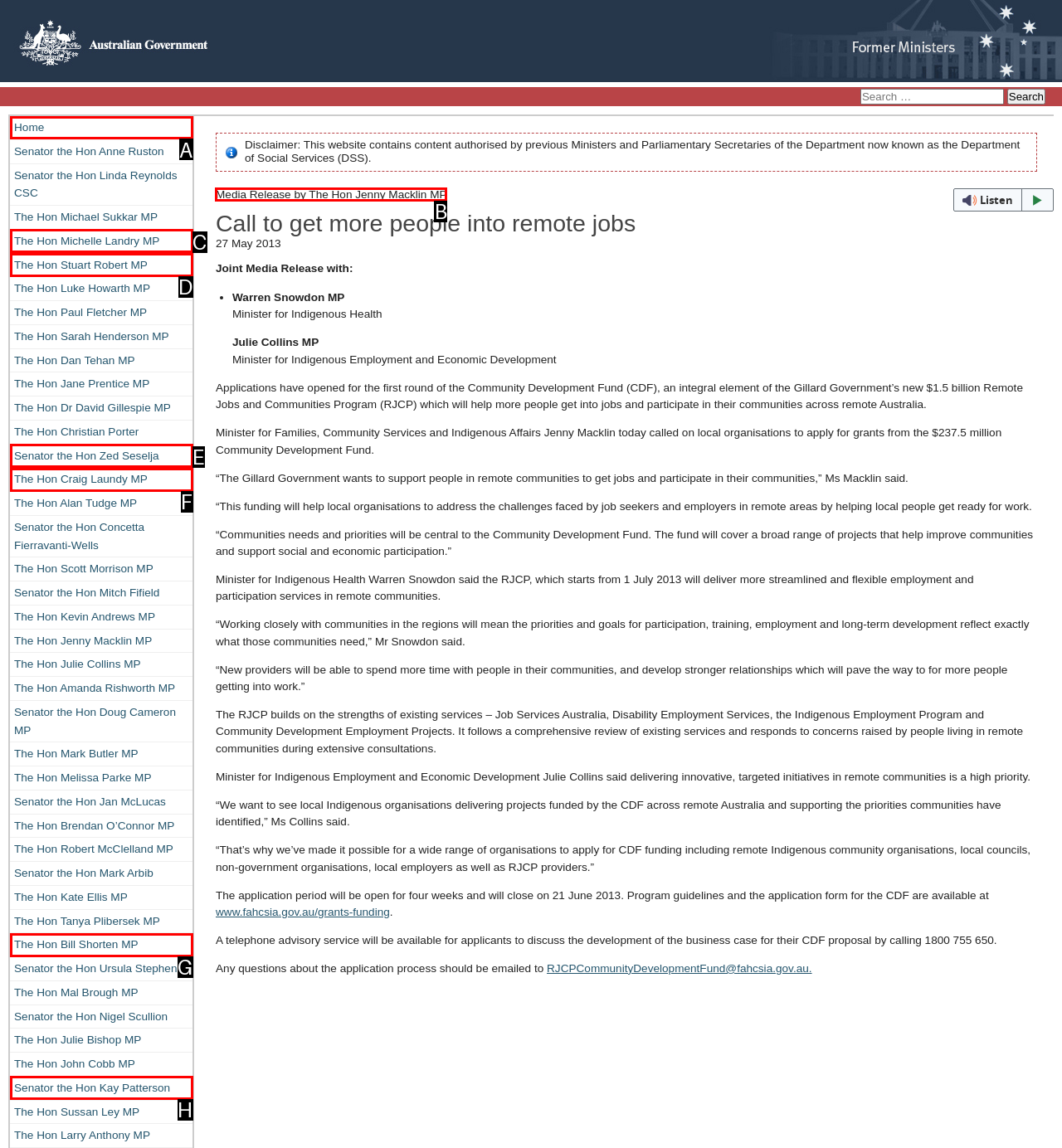For the task: Read the media release by The Hon Jenny Macklin MP, specify the letter of the option that should be clicked. Answer with the letter only.

B